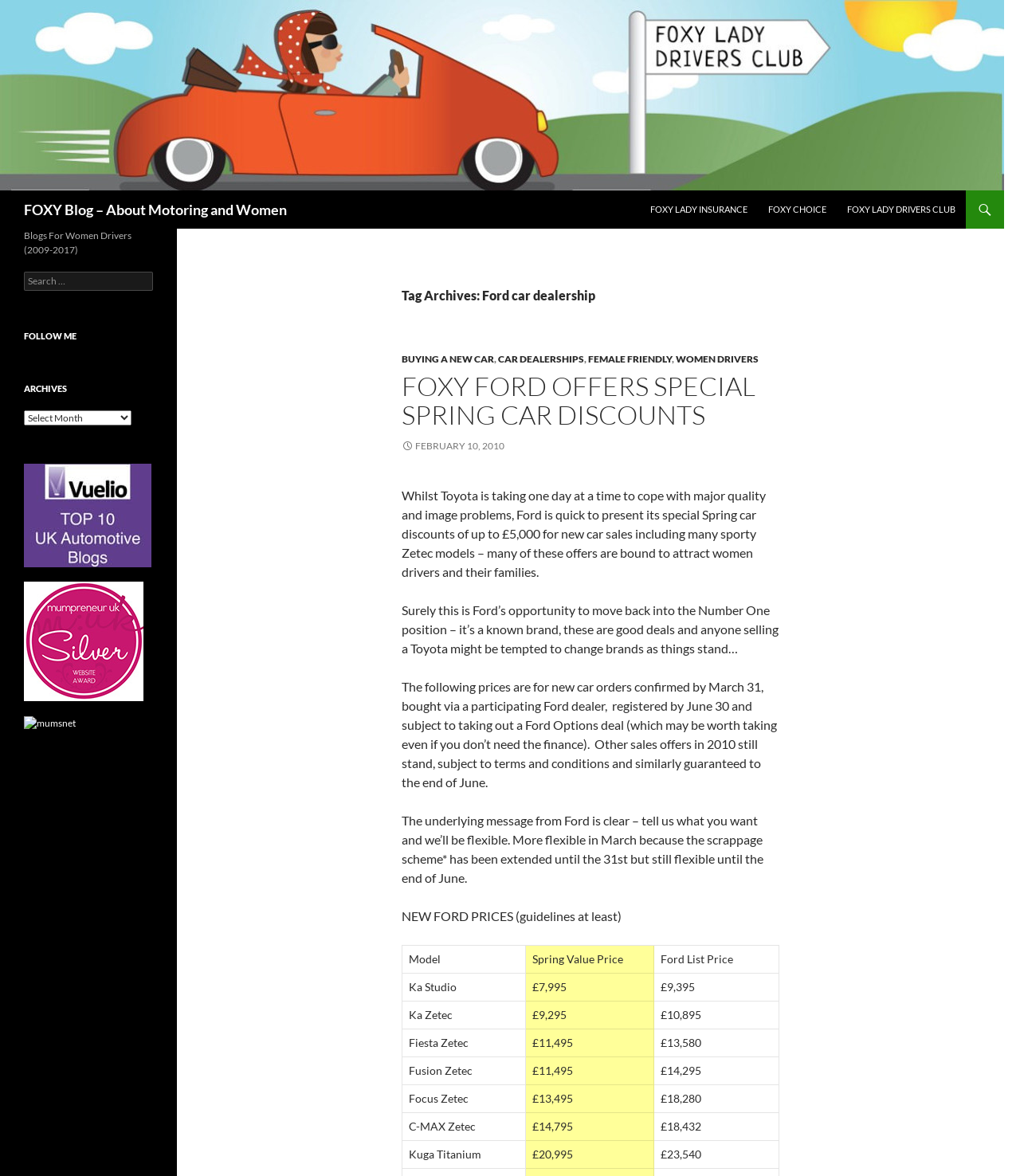Identify the bounding box for the UI element specified in this description: "alt="mumsnet"". The coordinates must be four float numbers between 0 and 1, formatted as [left, top, right, bottom].

[0.023, 0.609, 0.074, 0.619]